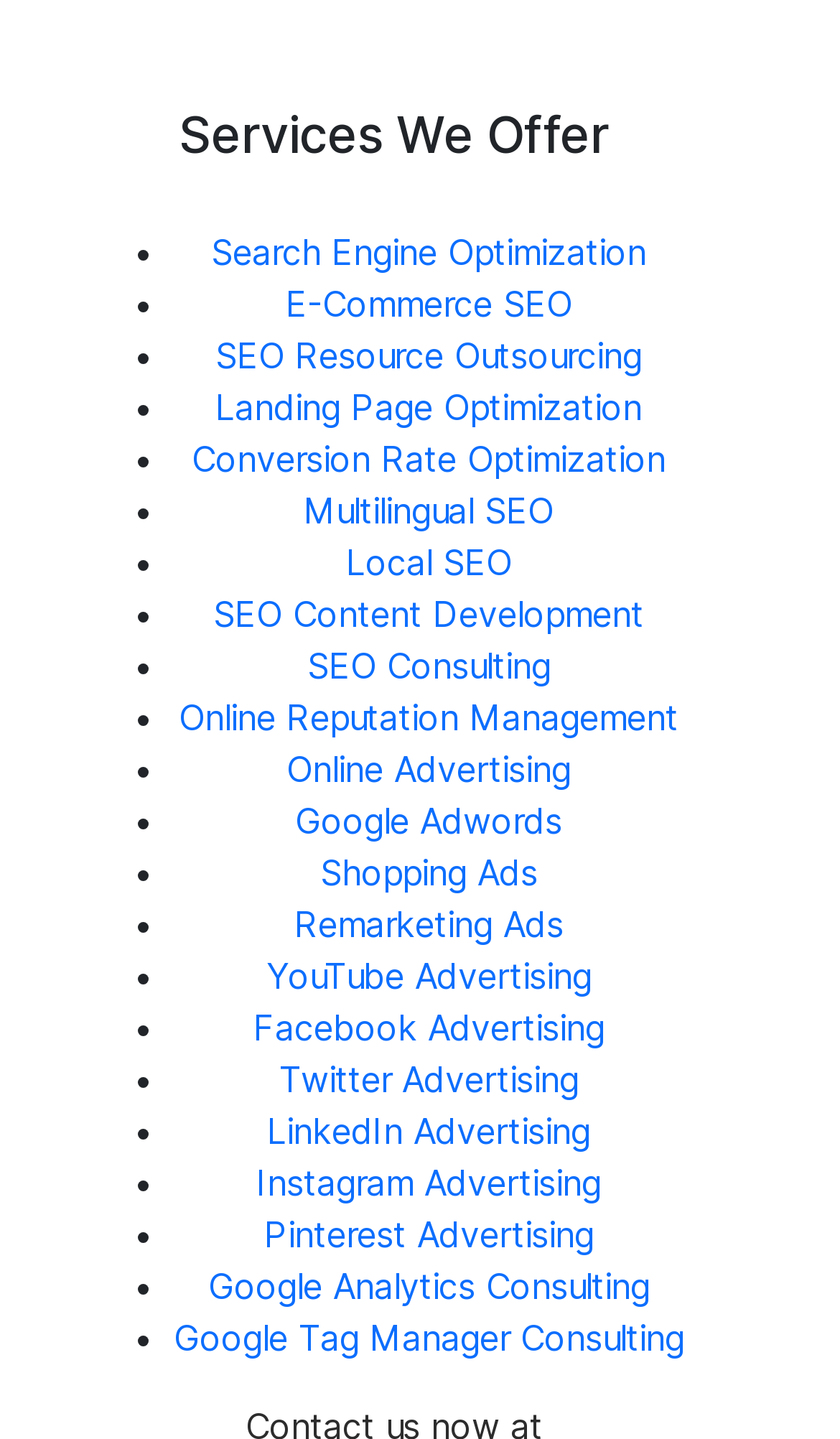Determine the bounding box coordinates of the area to click in order to meet this instruction: "Learn about Online Reputation Management".

[0.213, 0.483, 0.808, 0.513]